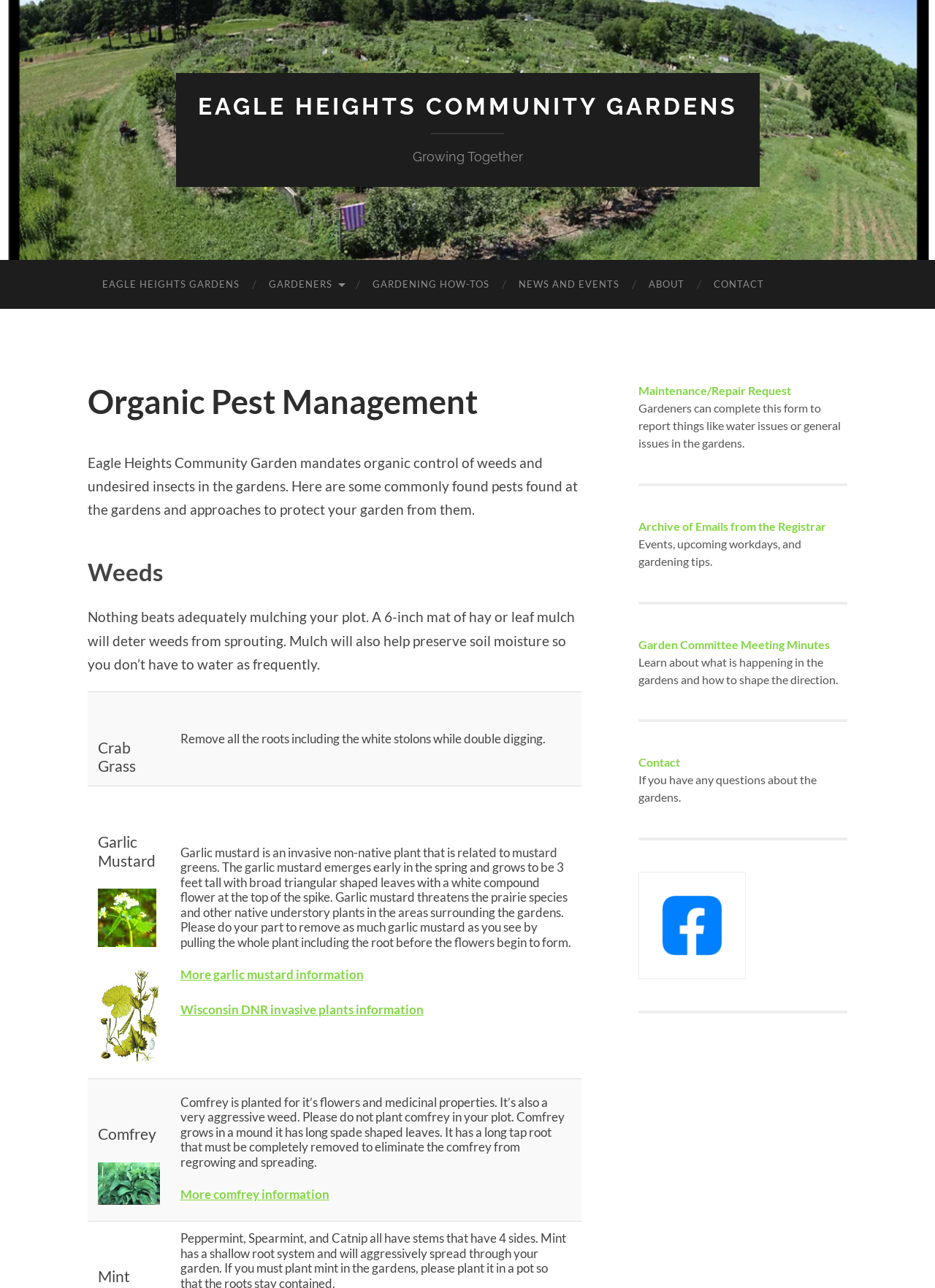Kindly determine the bounding box coordinates for the area that needs to be clicked to execute this instruction: "Click the link 'Inline elements'".

None